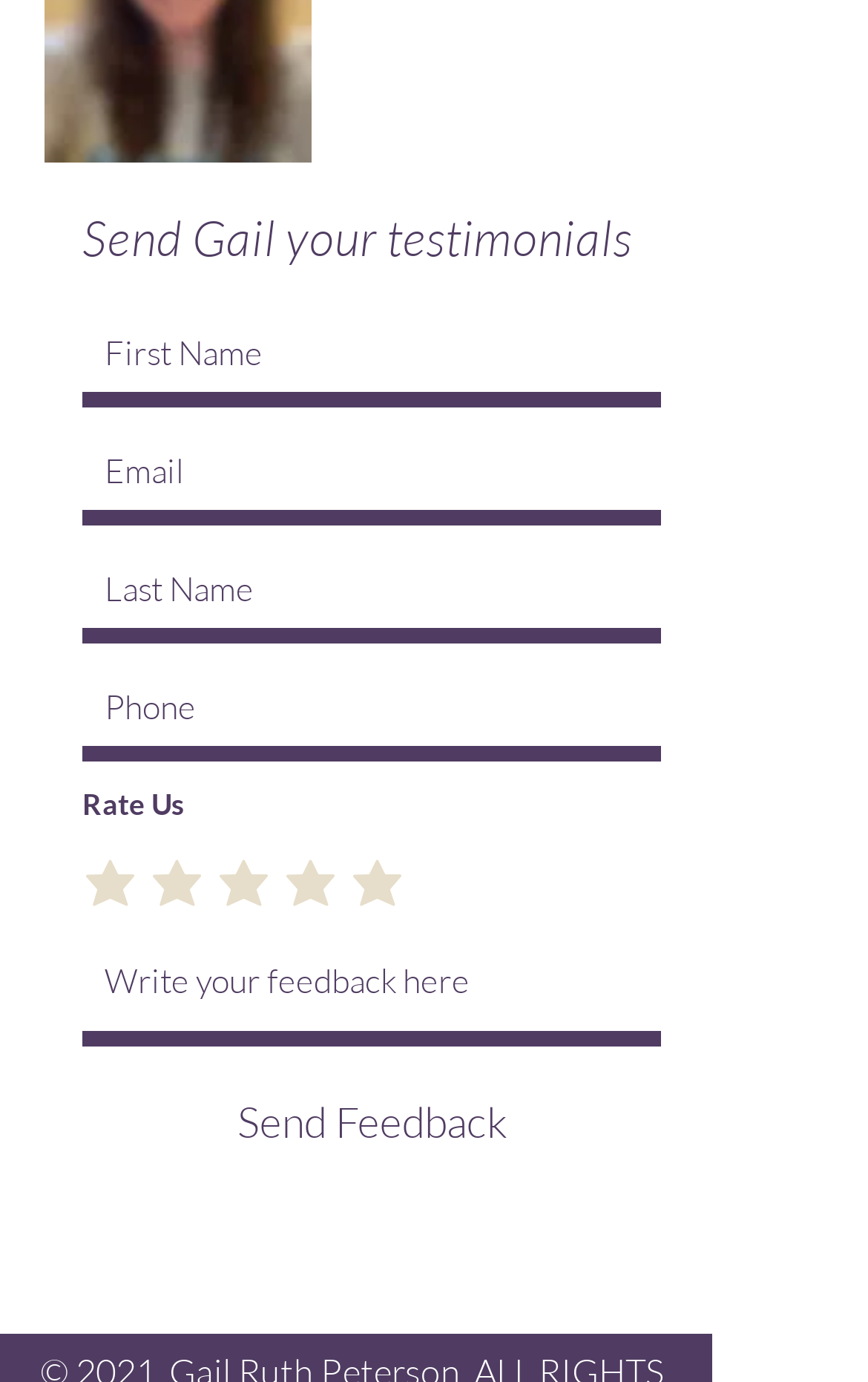Specify the bounding box coordinates of the element's region that should be clicked to achieve the following instruction: "Write a message". The bounding box coordinates consist of four float numbers between 0 and 1, in the format [left, top, right, bottom].

[0.095, 0.675, 0.762, 0.757]